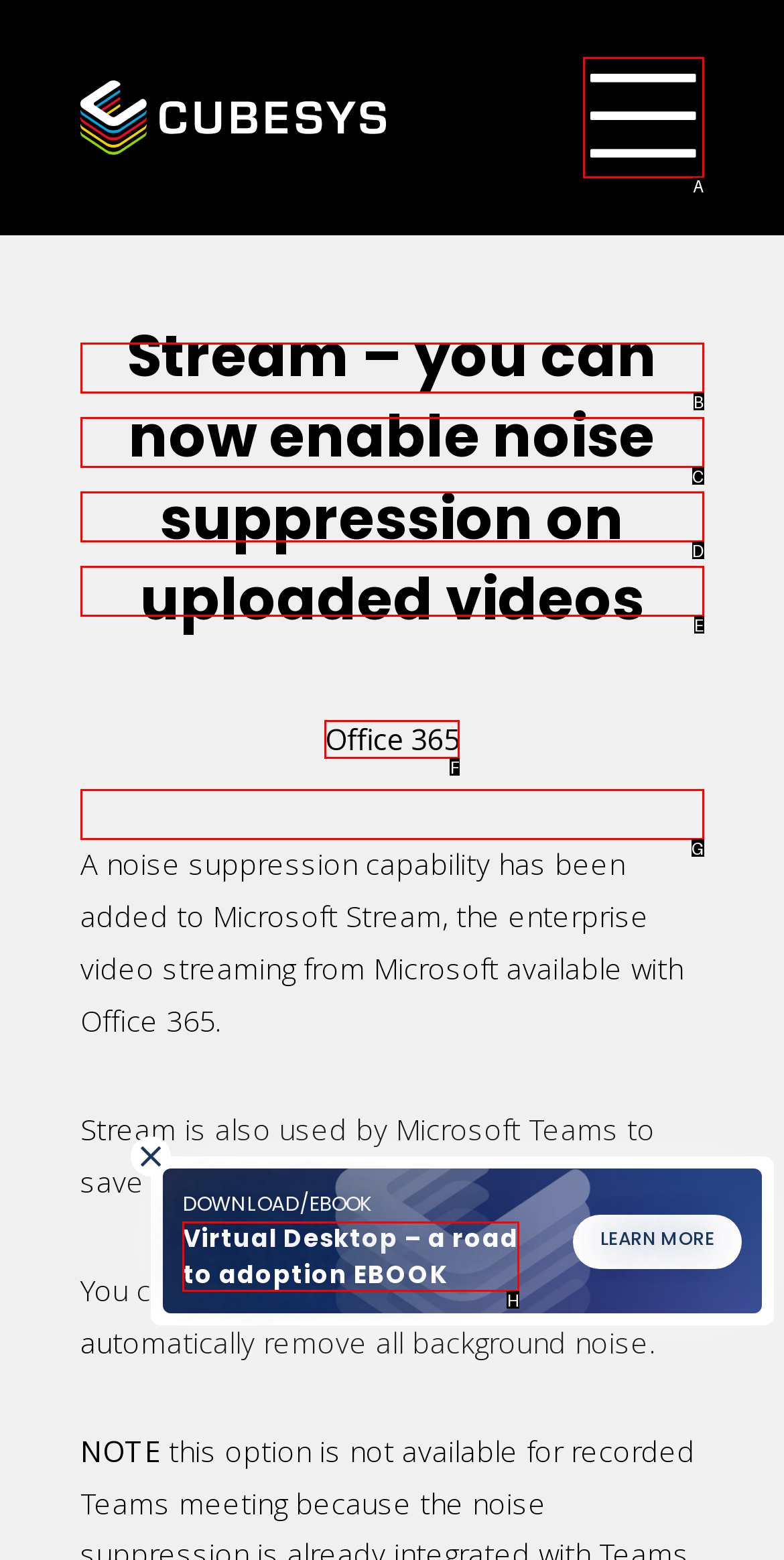For the instruction: Click the download/ebook link, determine the appropriate UI element to click from the given options. Respond with the letter corresponding to the correct choice.

H